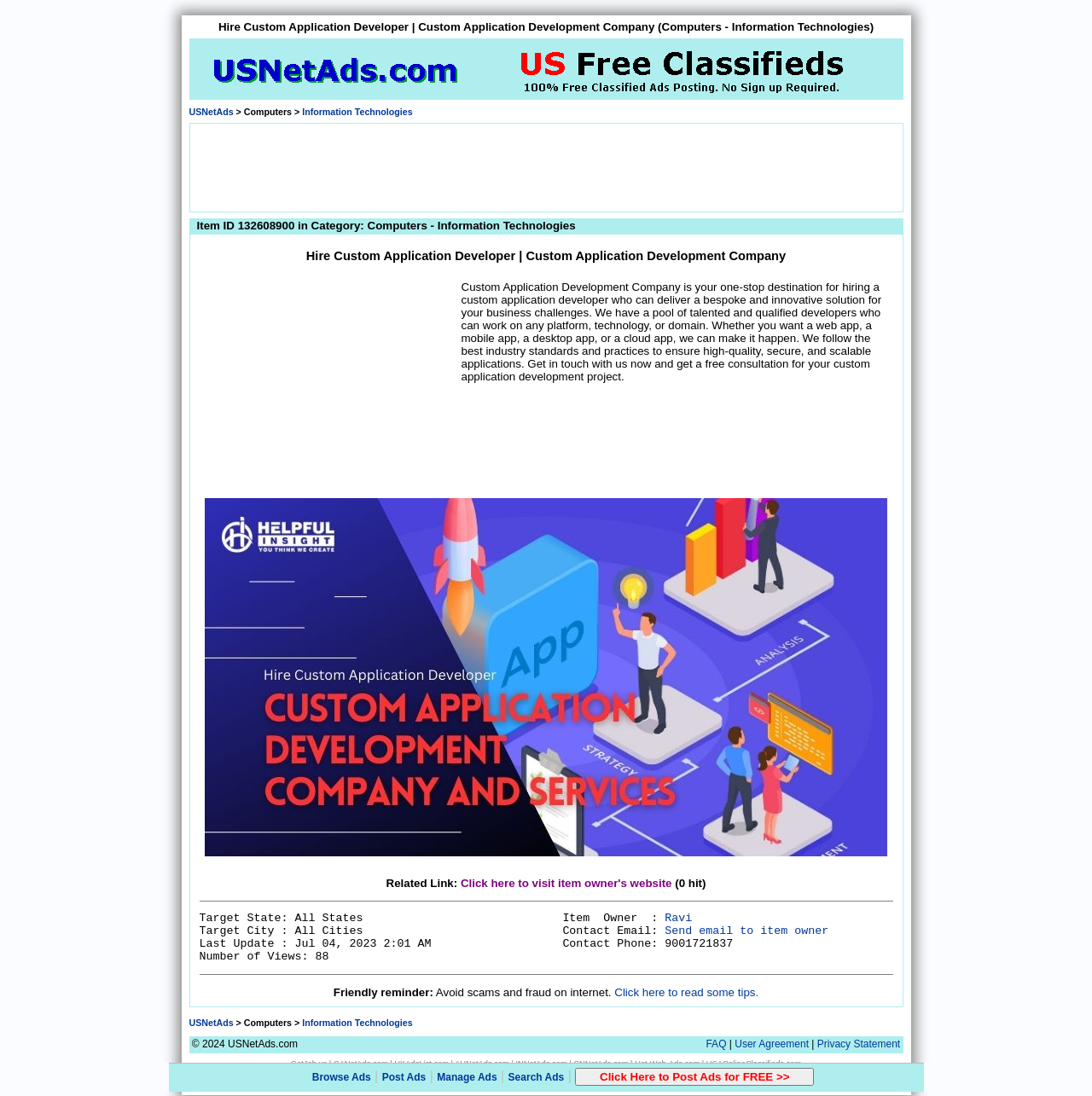Determine the primary headline of the webpage.

Hire Custom Application Developer | Custom Application Development Company (Computers - Information Technologies)